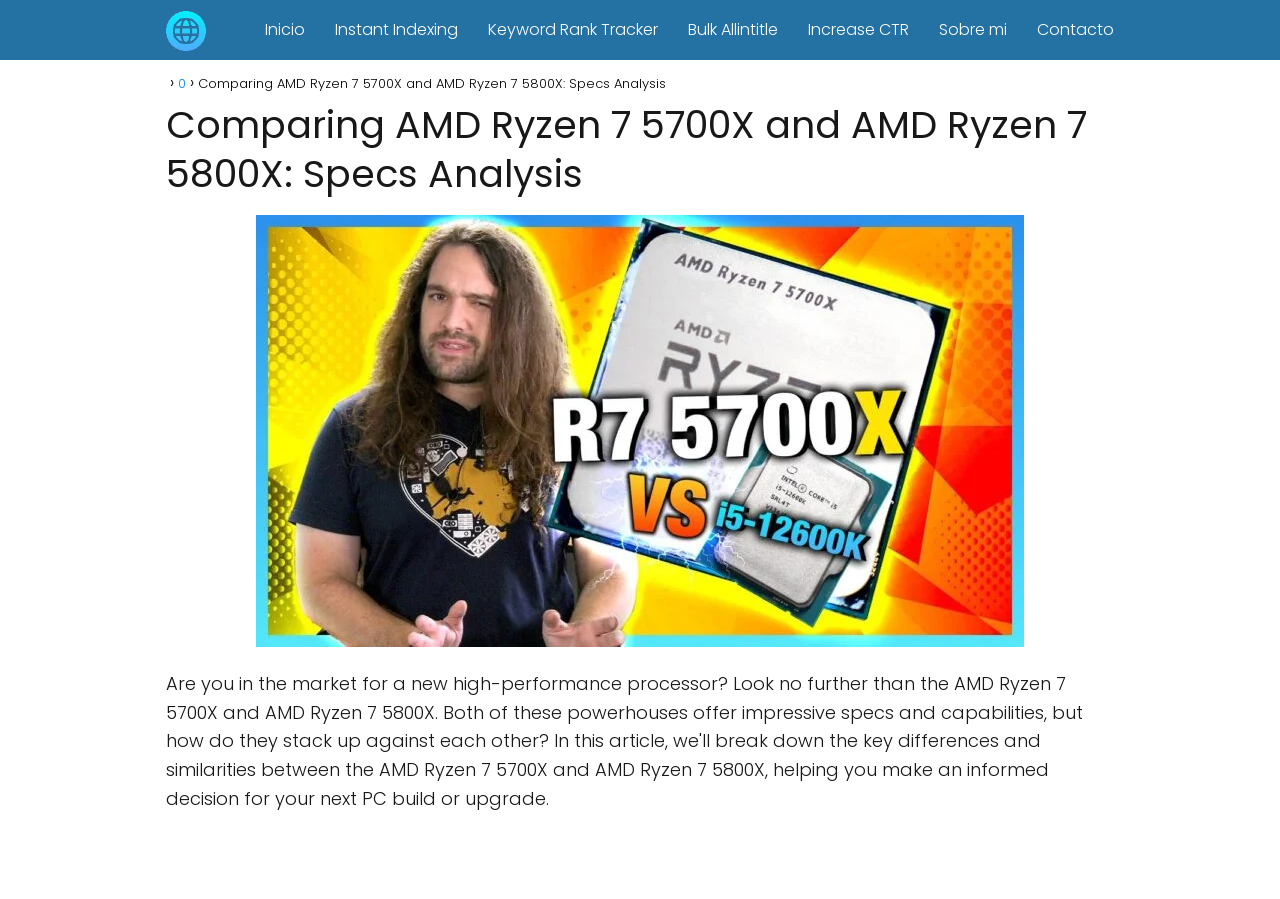Respond with a single word or phrase:
What is the purpose of the webpage?

Comparing processor specs